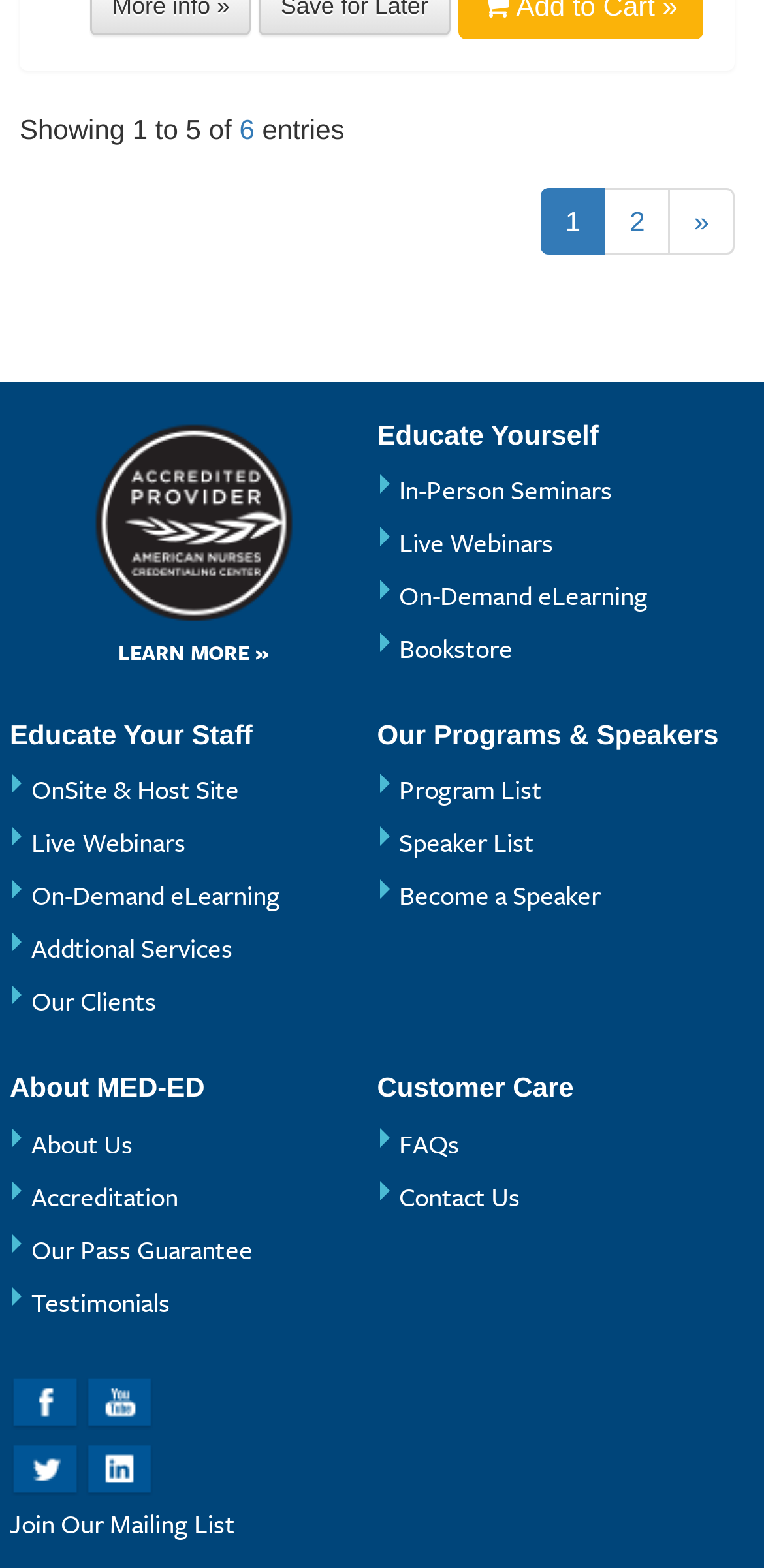Find the bounding box coordinates for the area that must be clicked to perform this action: "View In-Person Seminars".

[0.522, 0.3, 0.801, 0.325]